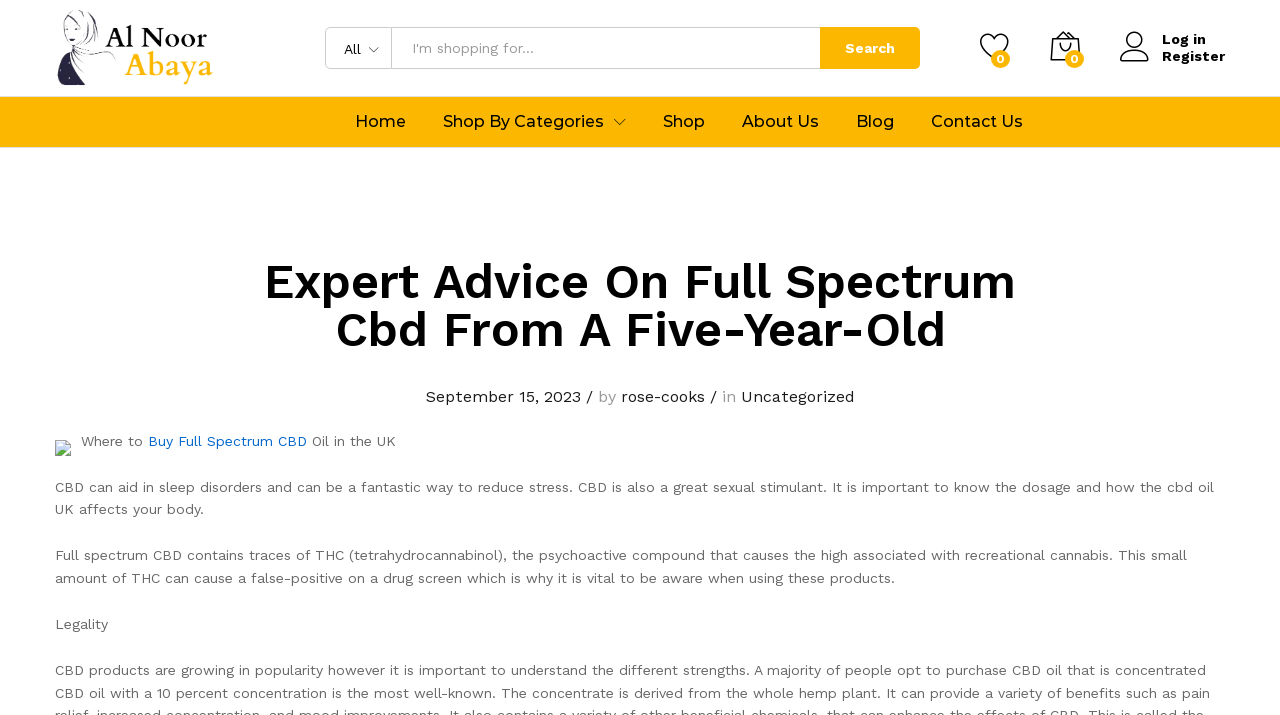Using the format (top-left x, top-left y, bottom-right x, bottom-right y), provide the bounding box coordinates for the described UI element. All values should be floating point numbers between 0 and 1: 0

[0.82, 0.043, 0.844, 0.091]